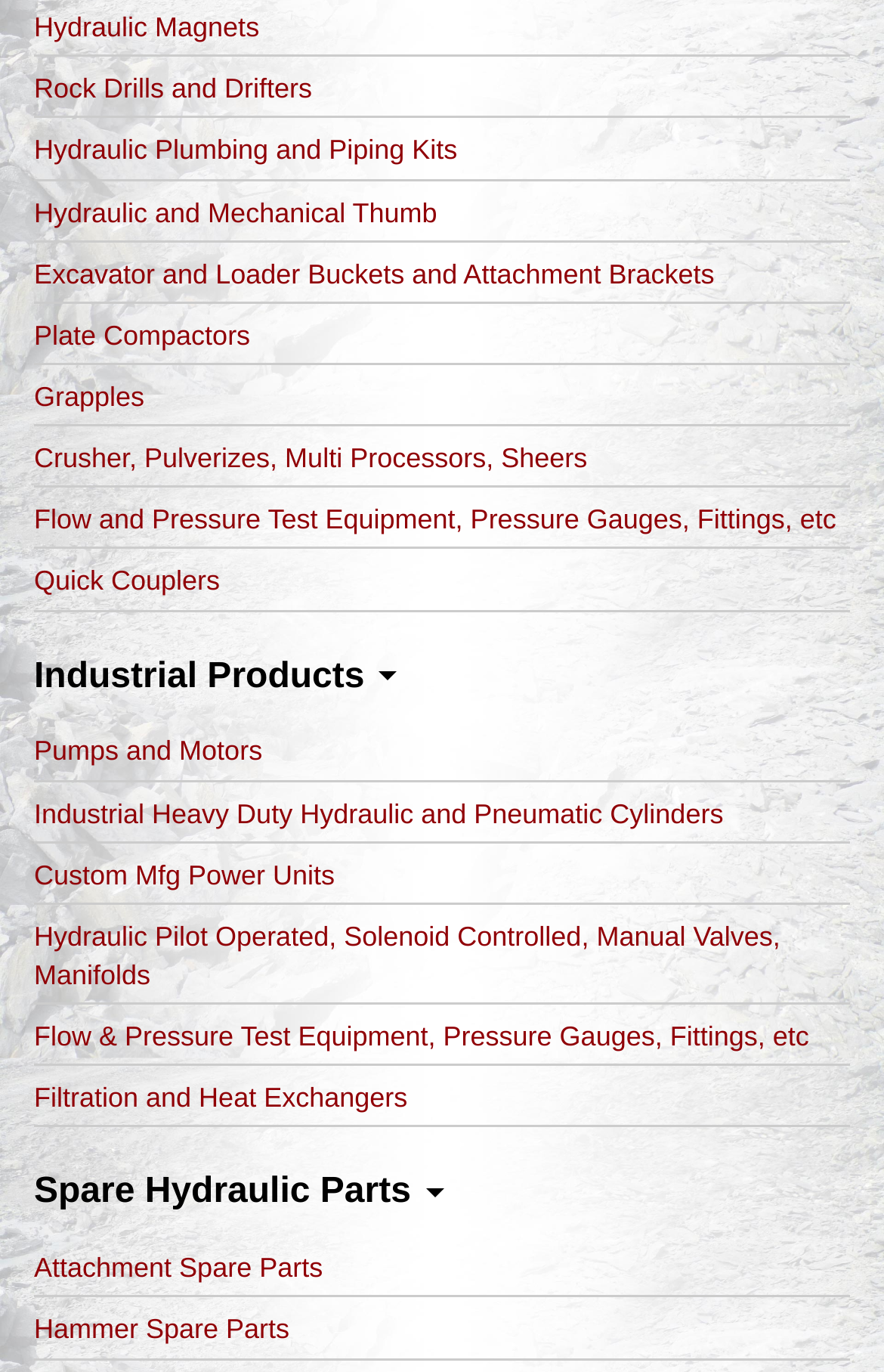Give a short answer using one word or phrase for the question:
How many product categories are listed?

19